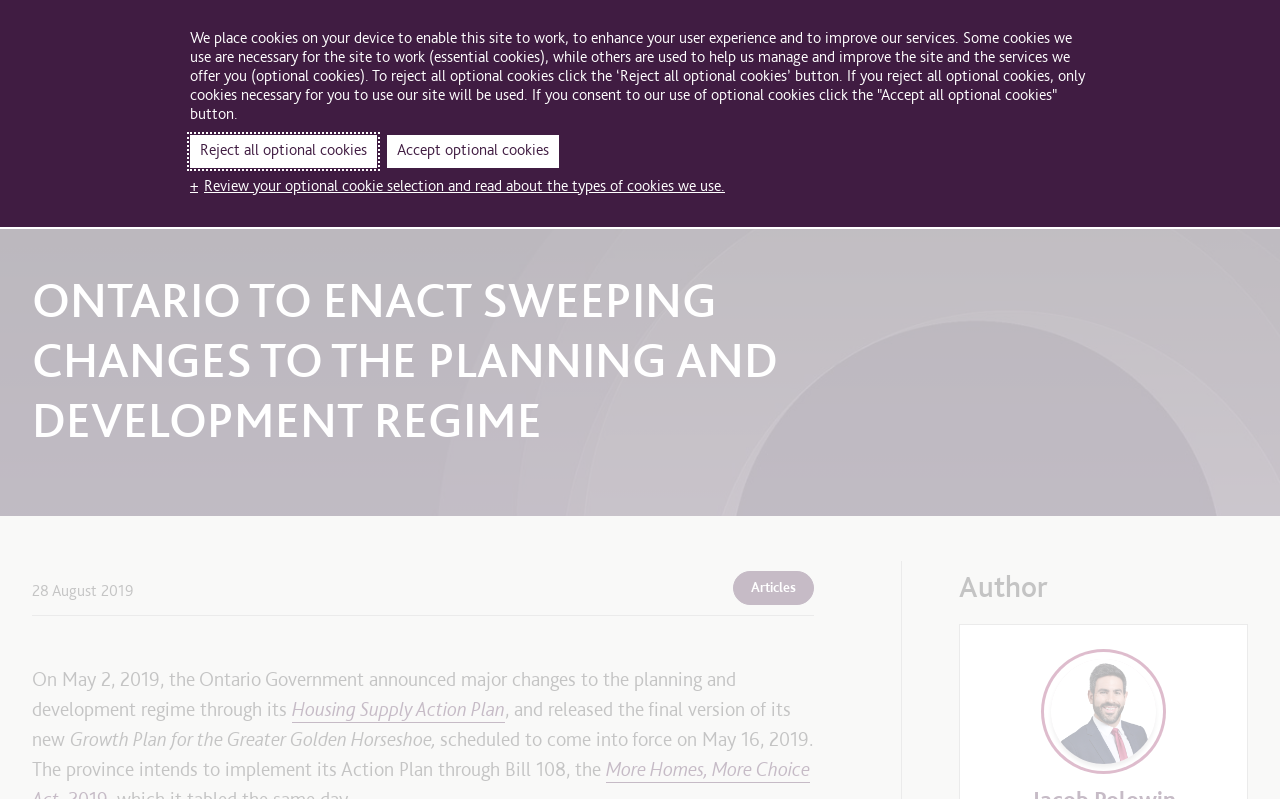Can you identify and provide the main heading of the webpage?

ONTARIO TO ENACT SWEEPING CHANGES TO THE PLANNING AND DEVELOPMENT REGIME